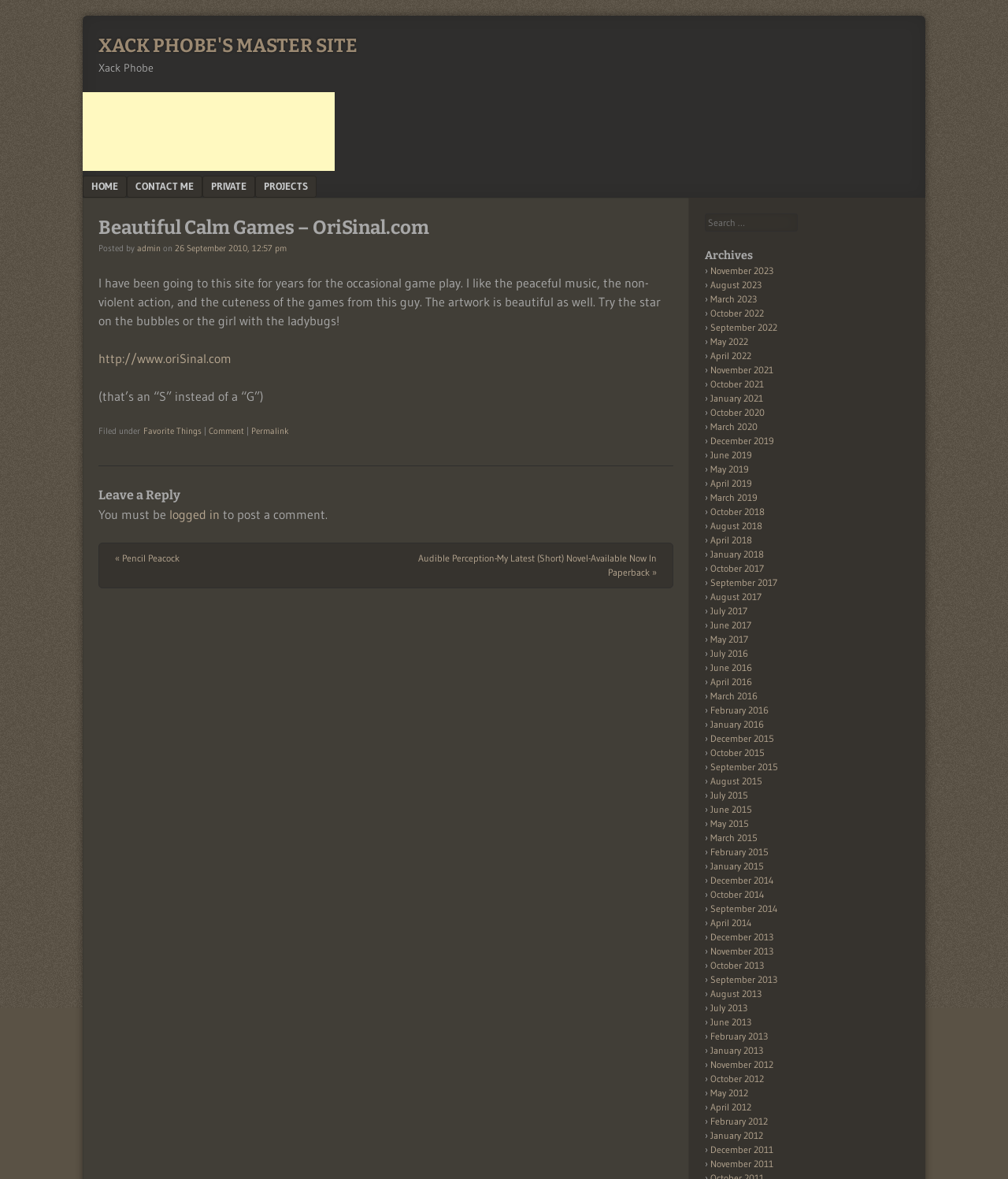What are the archives of the website organized by?
Utilize the image to construct a detailed and well-explained answer.

The answer can be found by looking at the 'Archives' section located at the right sidebar of the webpage, which shows a list of links organized by months and years, indicating that the archives are organized by months and years.